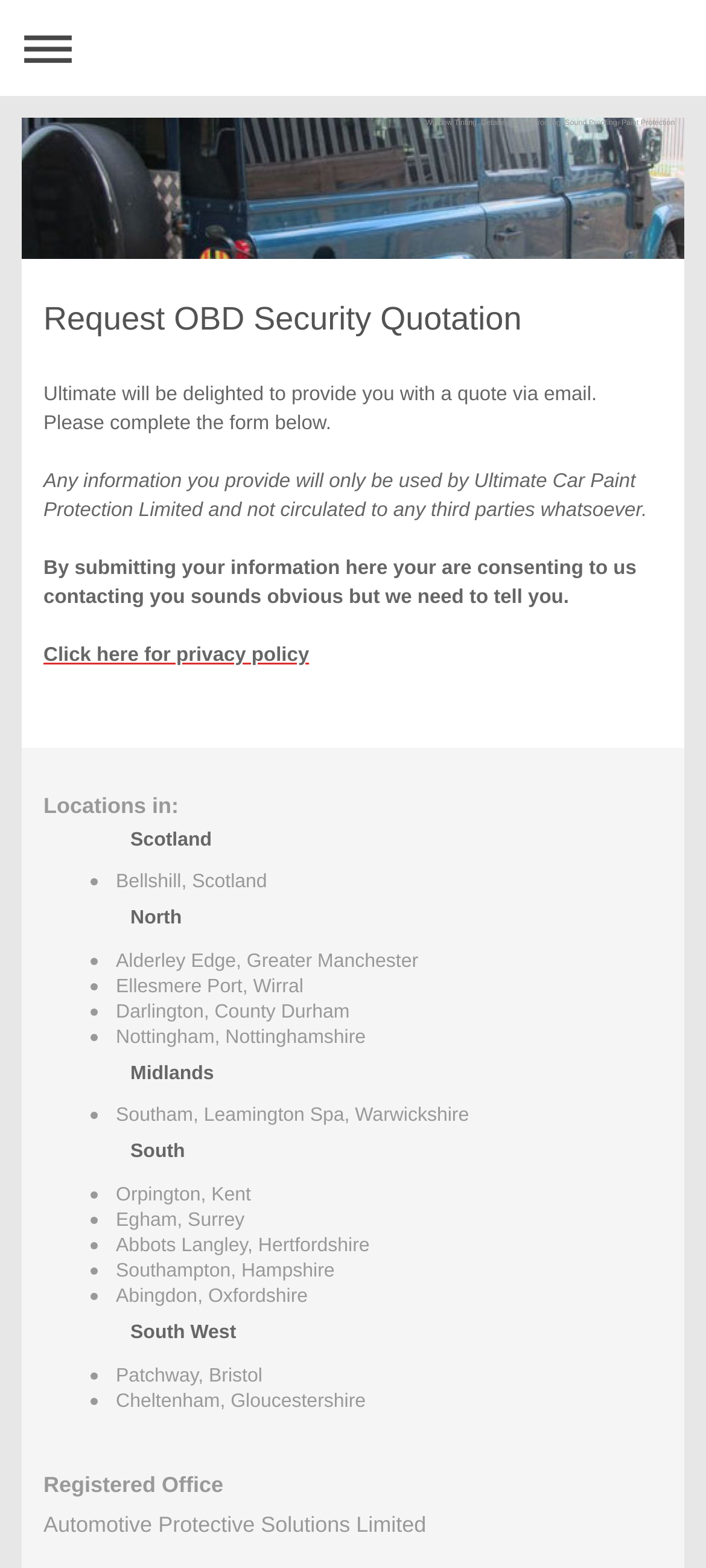What is the privacy policy link?
Craft a detailed and extensive response to the question.

The privacy policy link is mentioned in the text 'By submitting your information here your are consenting to us contacting you sounds obvious but we need to tell you. Click here for privacy policy.' This link allows users to access the privacy policy of the company.